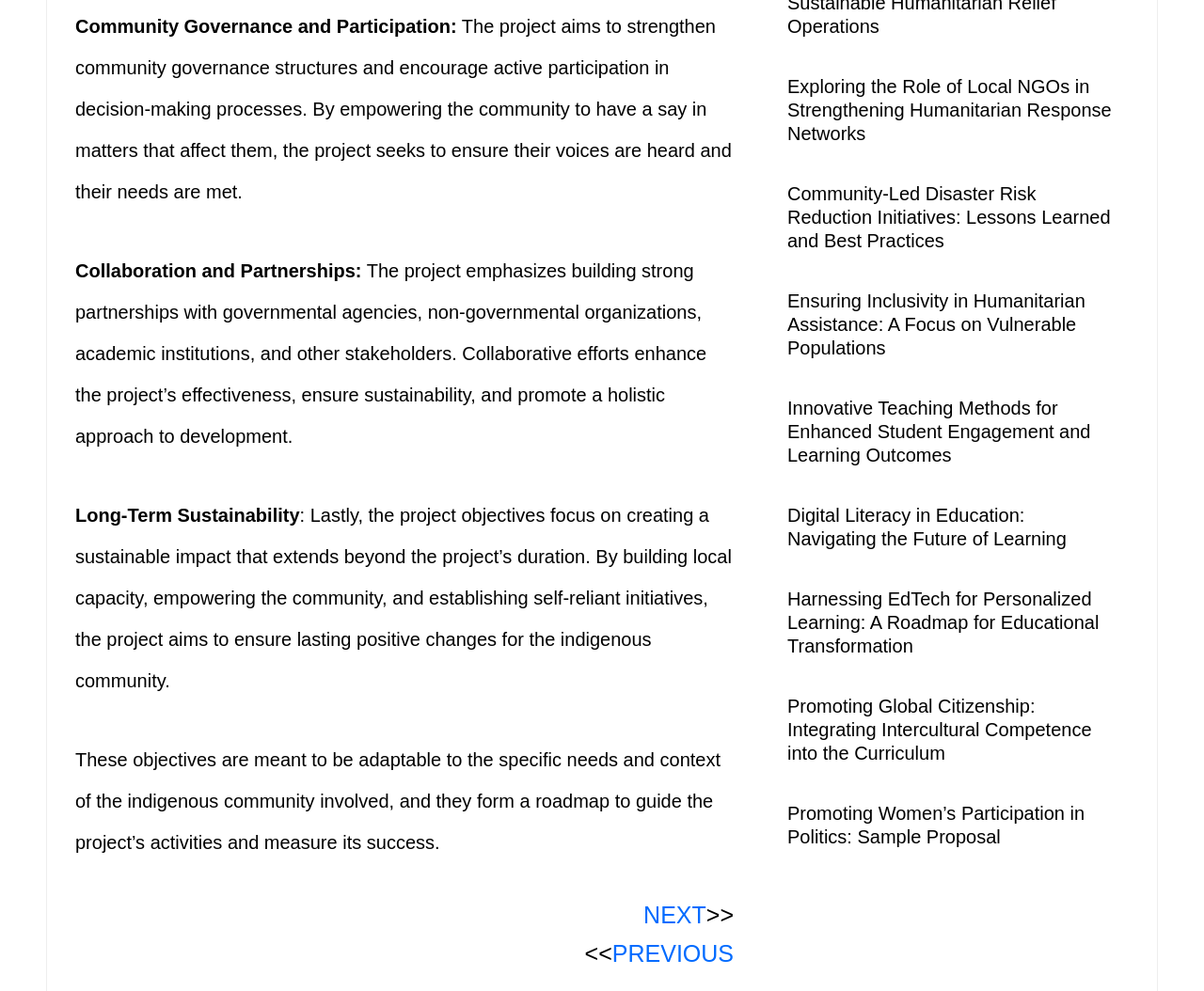Specify the bounding box coordinates of the region I need to click to perform the following instruction: "Explore Digital Literacy in Education: Navigating the Future of Learning". The coordinates must be four float numbers in the range of 0 to 1, i.e., [left, top, right, bottom].

[0.634, 0.484, 0.945, 0.569]